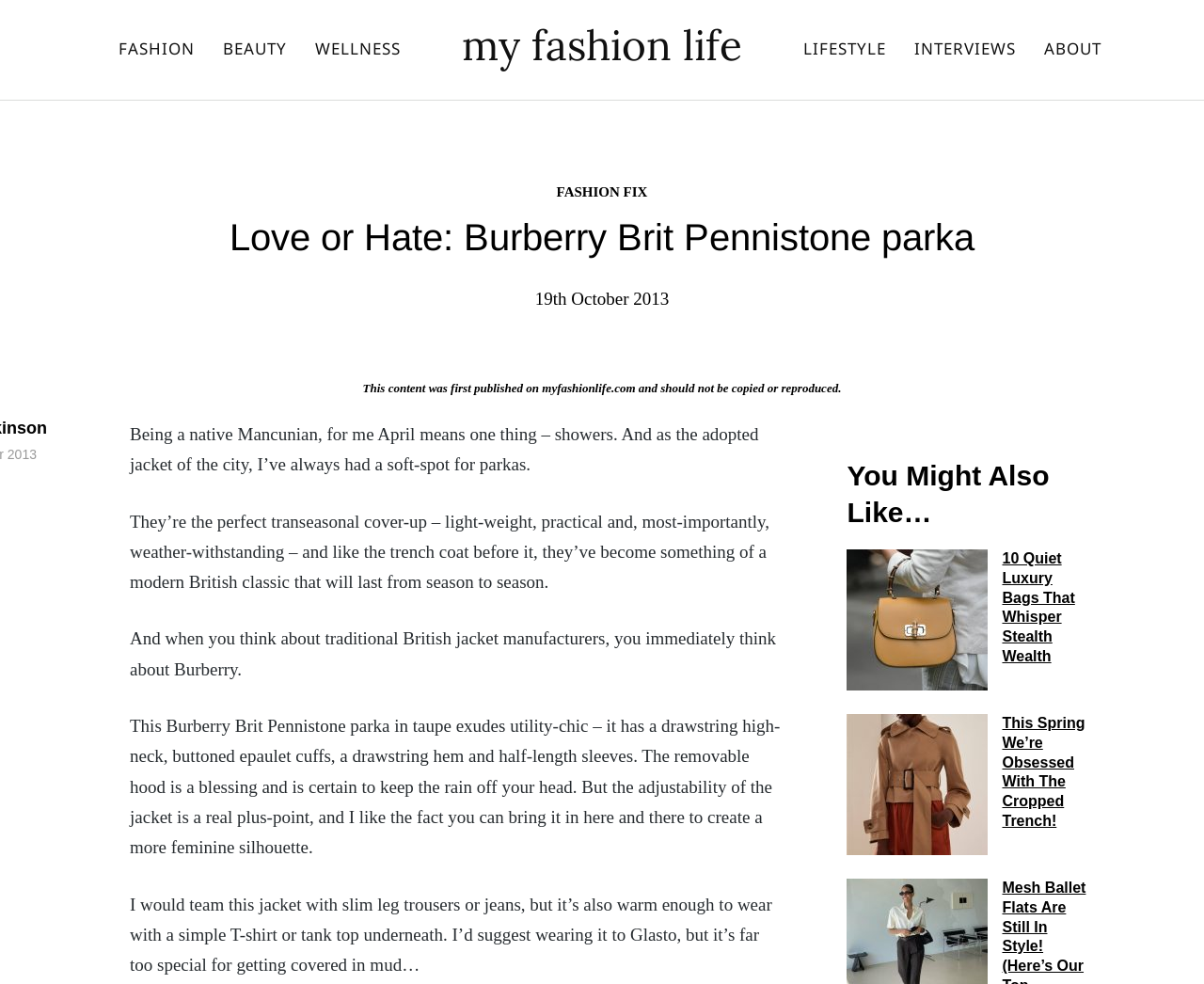Locate the bounding box coordinates of the clickable region to complete the following instruction: "Explore LIFESTYLE."

[0.667, 0.03, 0.736, 0.072]